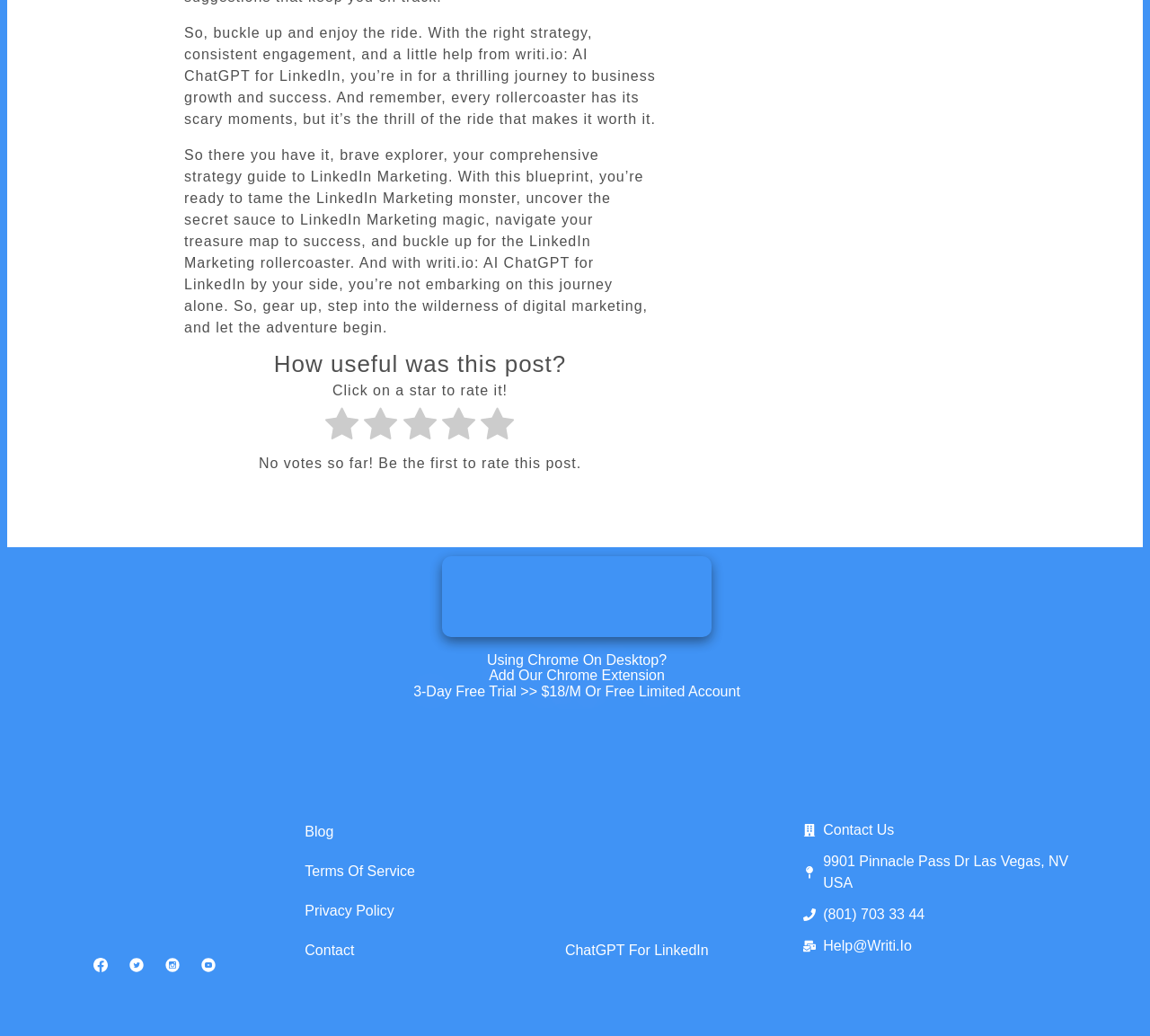Could you indicate the bounding box coordinates of the region to click in order to complete this instruction: "Click on the writi logo".

[0.045, 0.727, 0.203, 0.902]